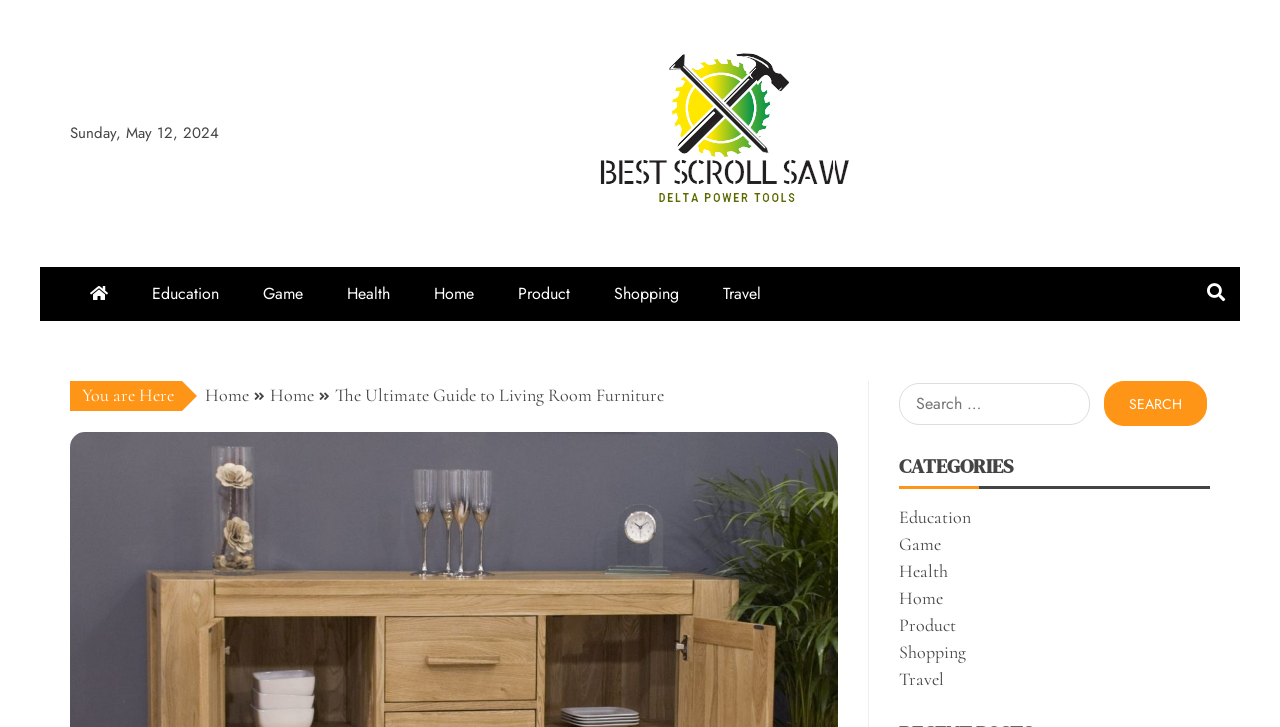Provide a one-word or short-phrase response to the question:
What is the date displayed on the webpage?

Sunday, May 12, 2024